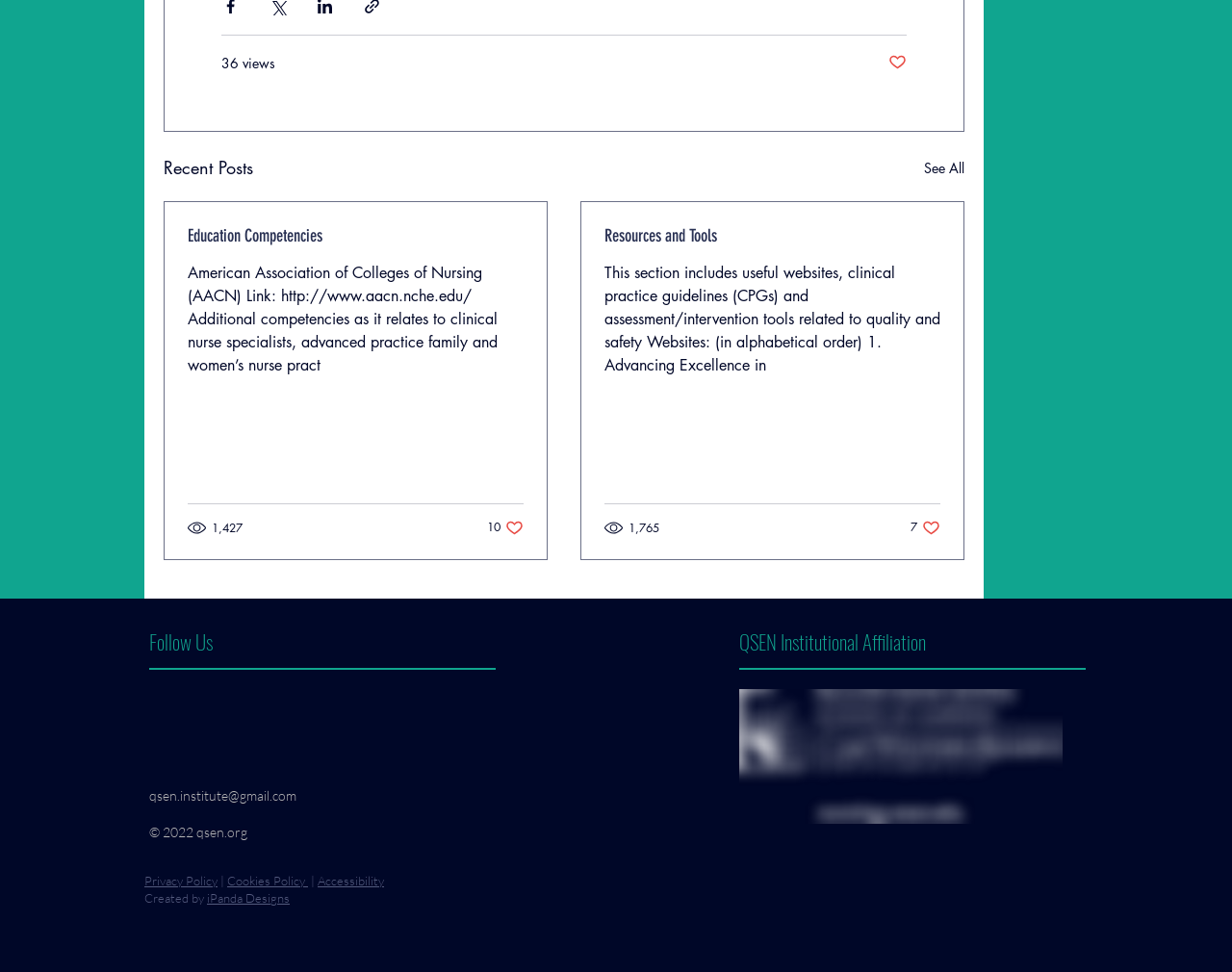How many views does the second article have?
Look at the image and respond to the question as thoroughly as possible.

I found the generic element with ID 1227 inside the second article element with ID 888, and it has the text '1,765 views', which indicates the number of views for the second article.